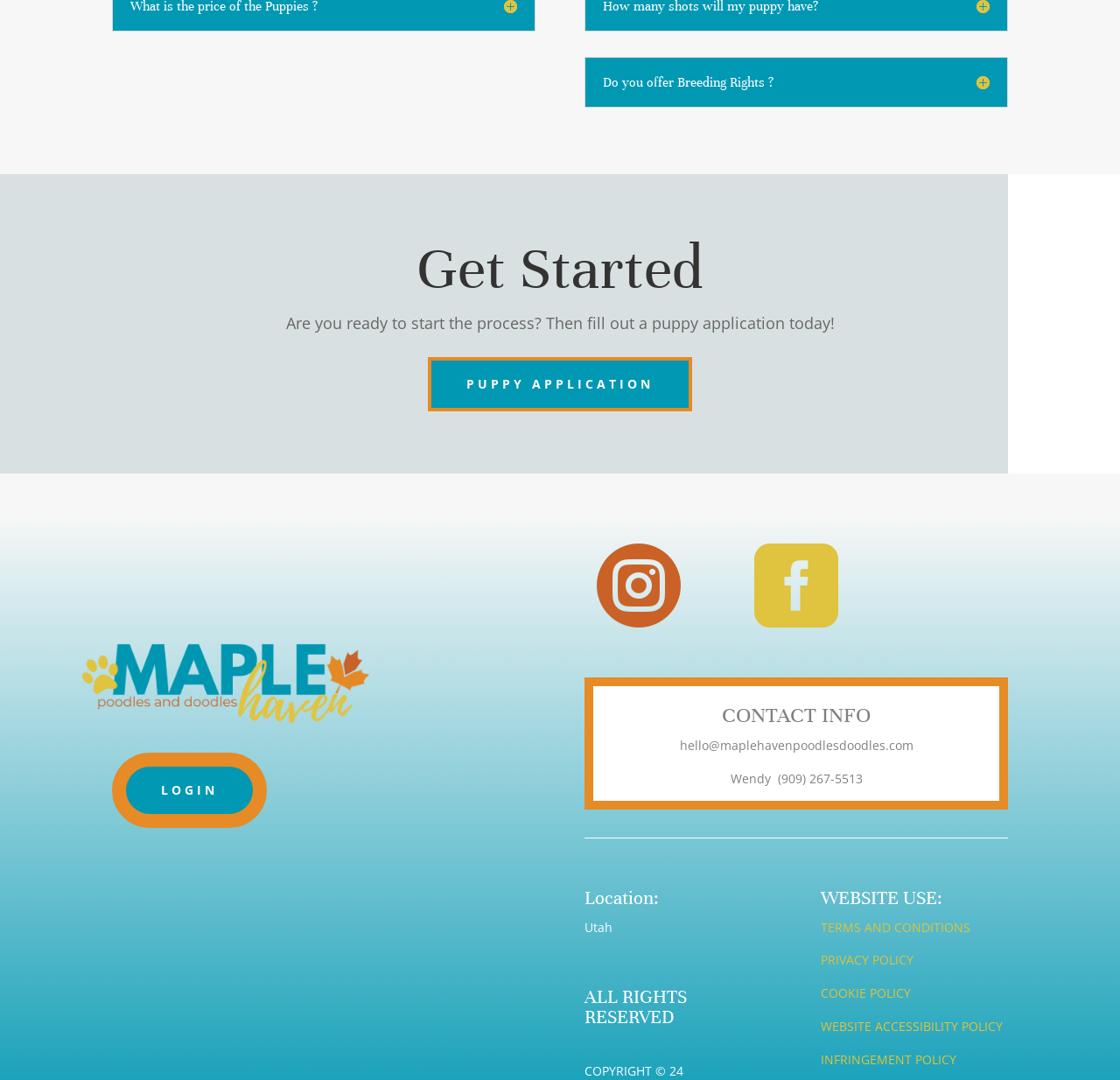Please identify the bounding box coordinates of the region to click in order to complete the given instruction: "Fill out a puppy application". The coordinates should be four float numbers between 0 and 1, i.e., [left, top, right, bottom].

[0.382, 0.331, 0.618, 0.381]